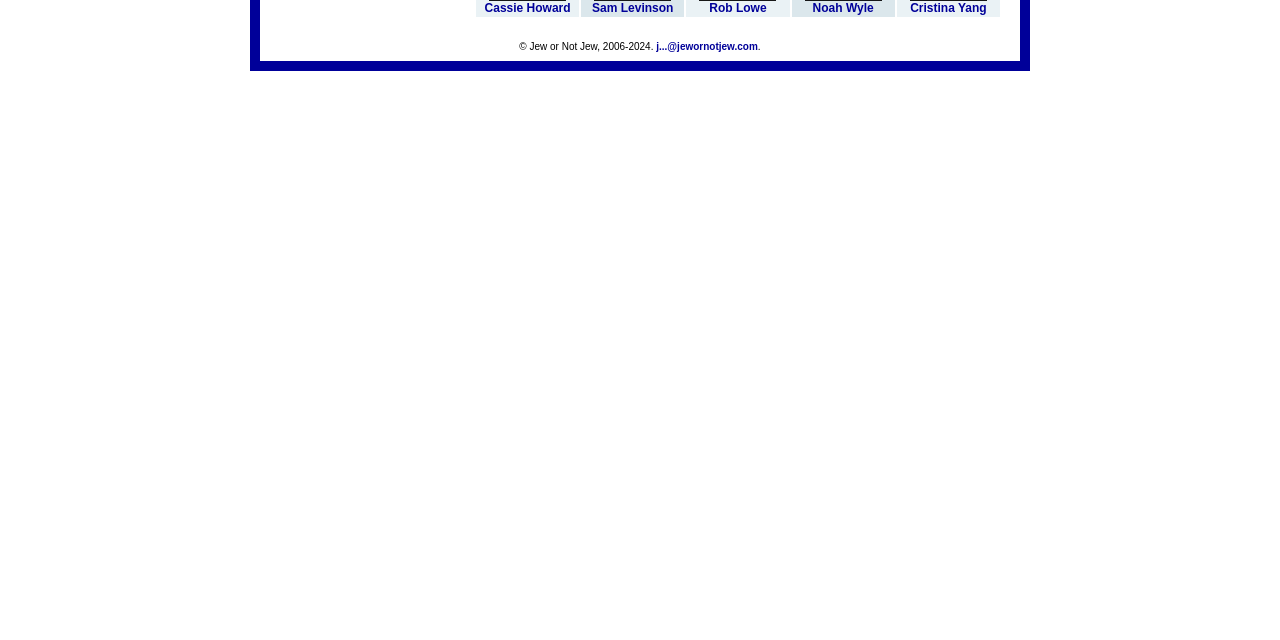Find and provide the bounding box coordinates for the UI element described with: "j...@jewornotjew.com".

[0.513, 0.063, 0.592, 0.08]